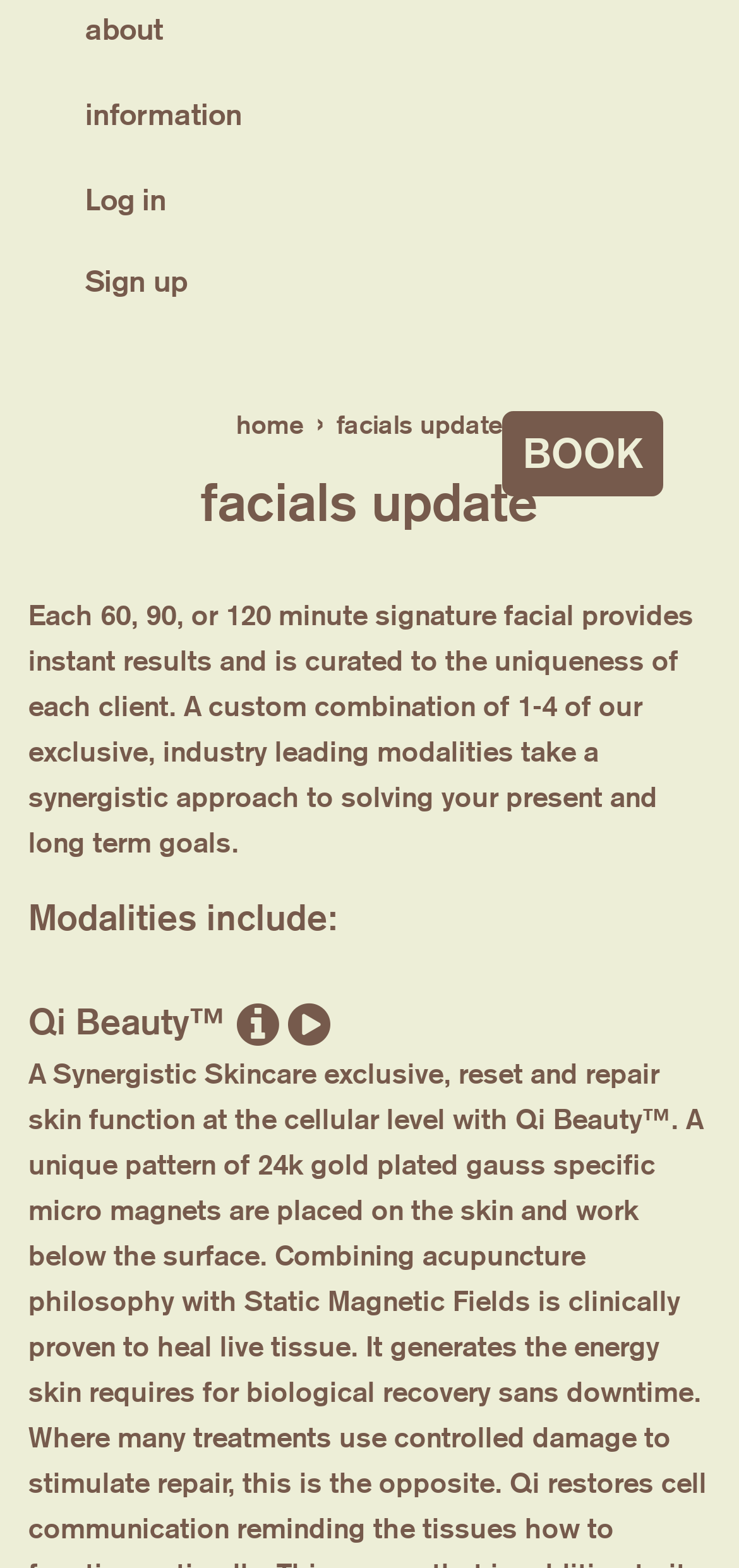Determine the bounding box for the UI element described here: "Sign up".

[0.115, 0.154, 0.962, 0.206]